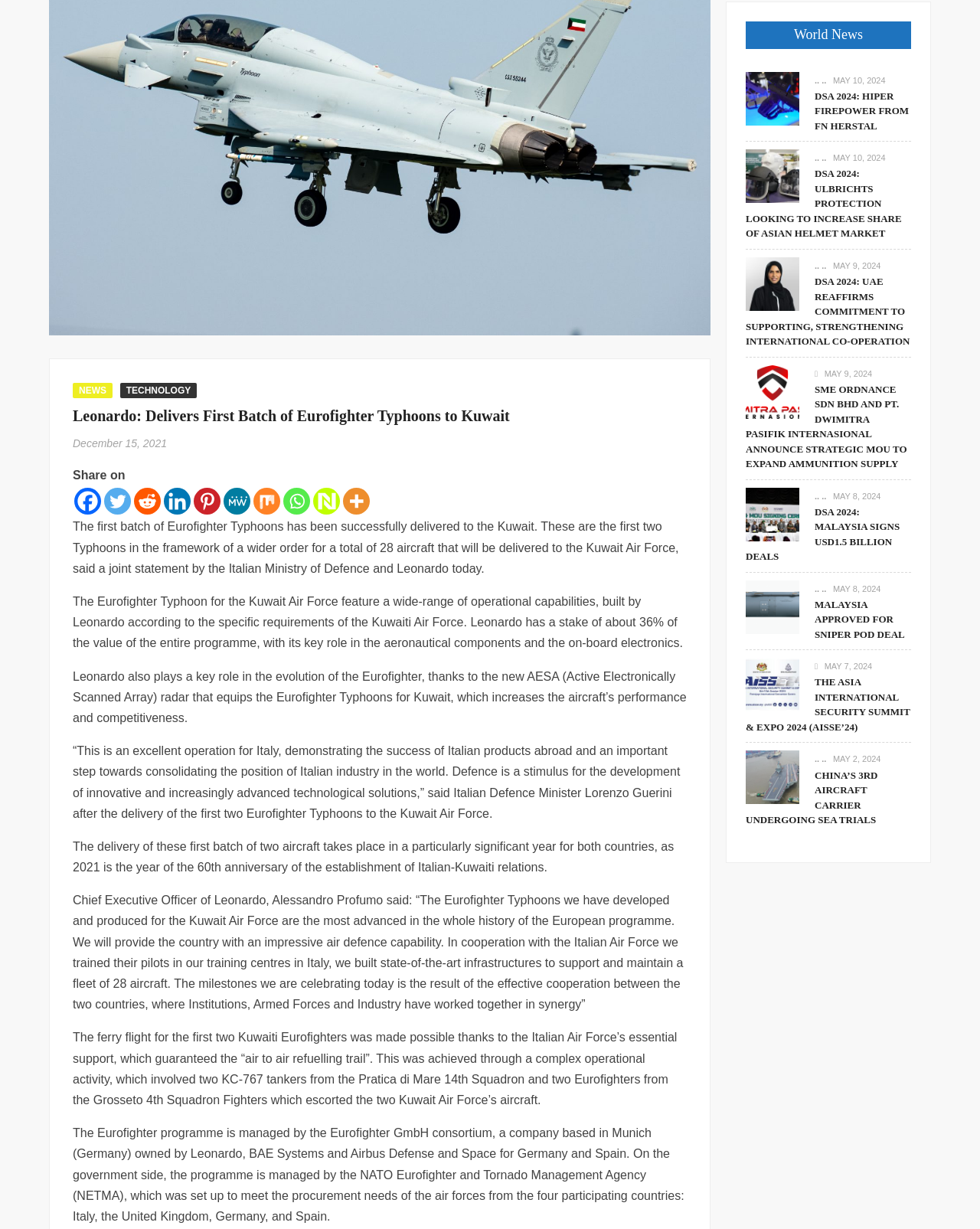Find the bounding box of the UI element described as: "aria-label="Reddit" title="Reddit"". The bounding box coordinates should be given as four float values between 0 and 1, i.e., [left, top, right, bottom].

[0.137, 0.397, 0.164, 0.419]